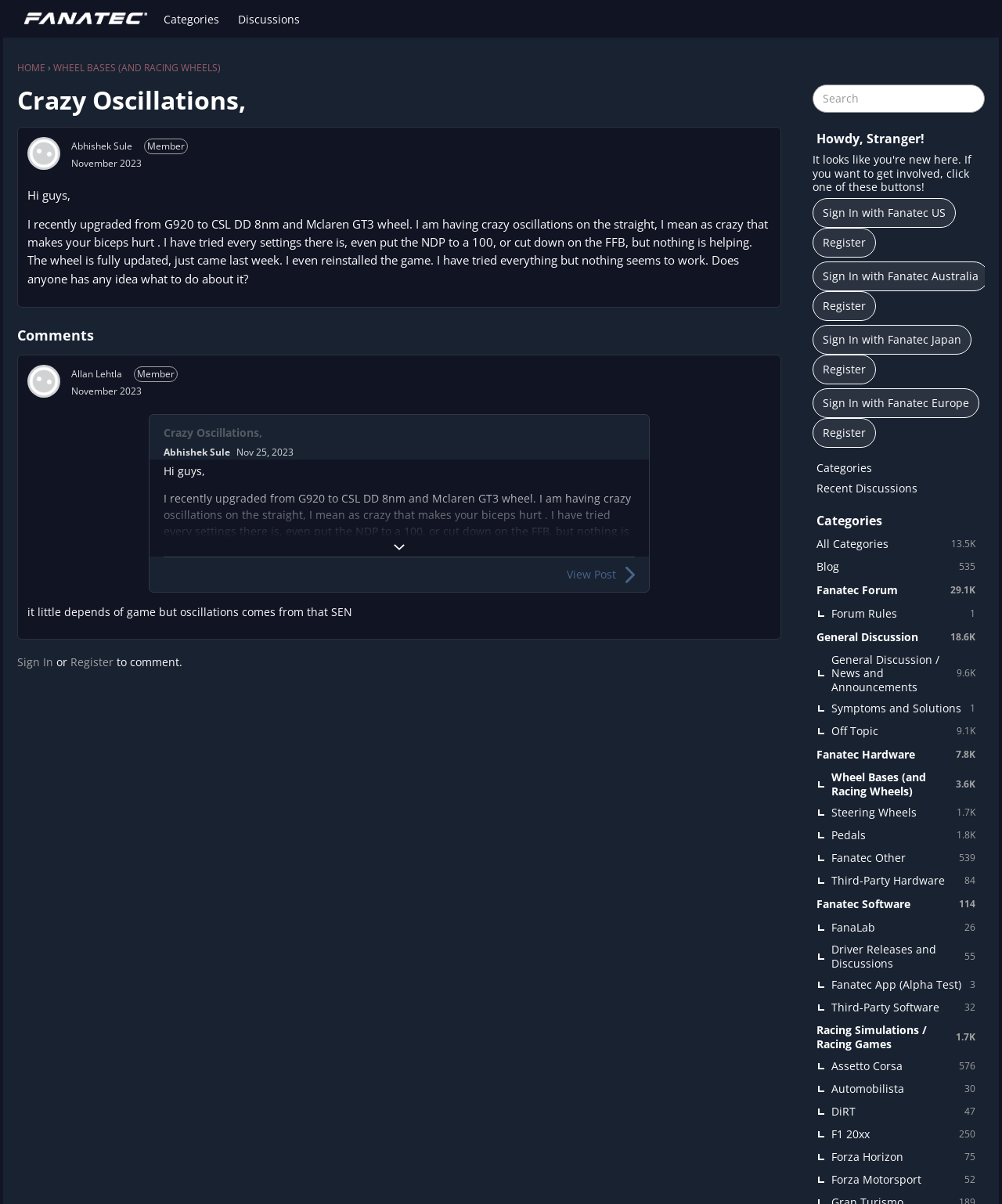Pinpoint the bounding box coordinates of the area that should be clicked to complete the following instruction: "Sign in to the forum". The coordinates must be given as four float numbers between 0 and 1, i.e., [left, top, right, bottom].

[0.017, 0.543, 0.053, 0.556]